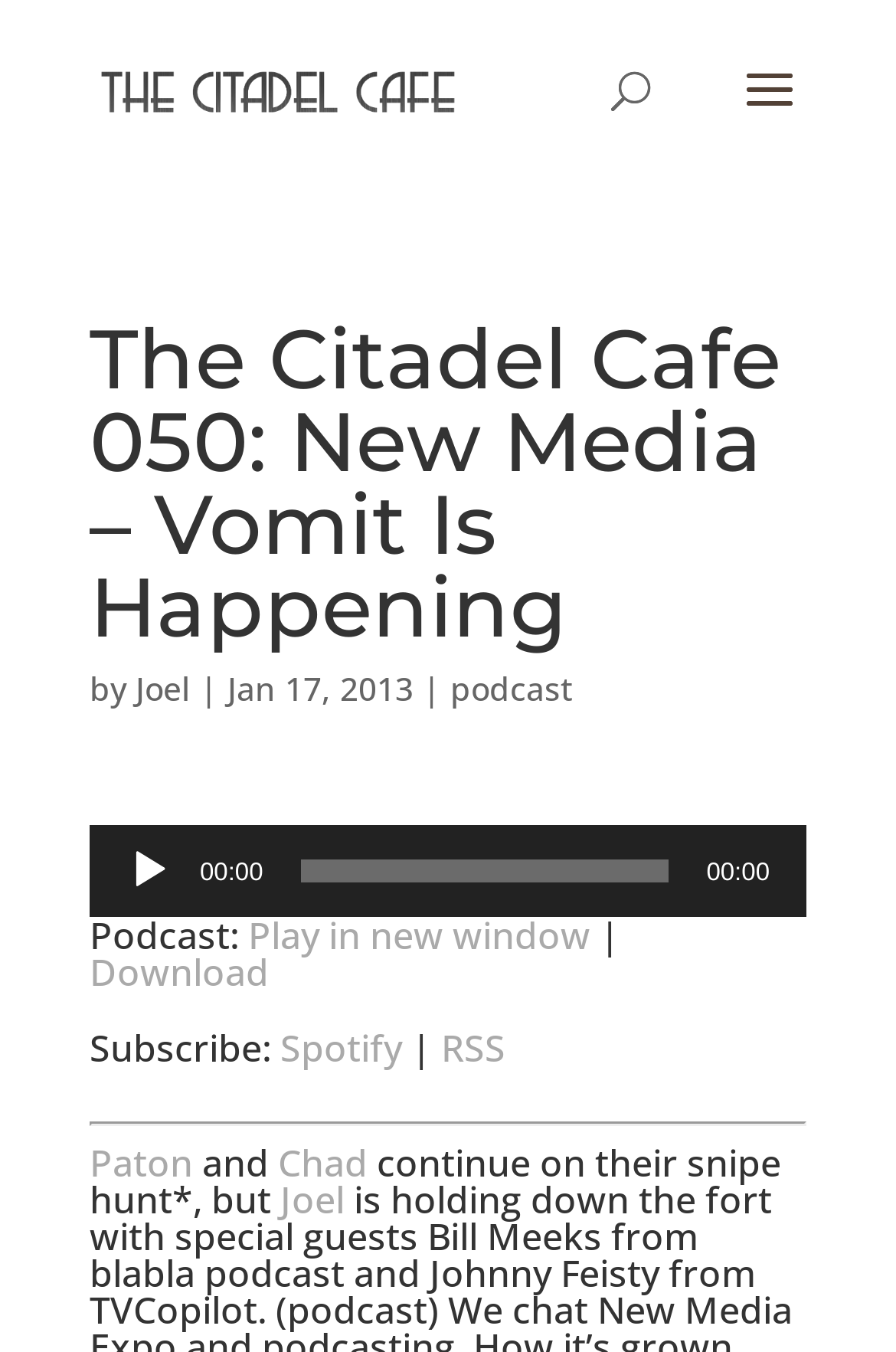Consider the image and give a detailed and elaborate answer to the question: 
Who is the author of the podcast?

The author of the podcast can be found in the link element with the text 'Joel' next to the text 'by' on the webpage.